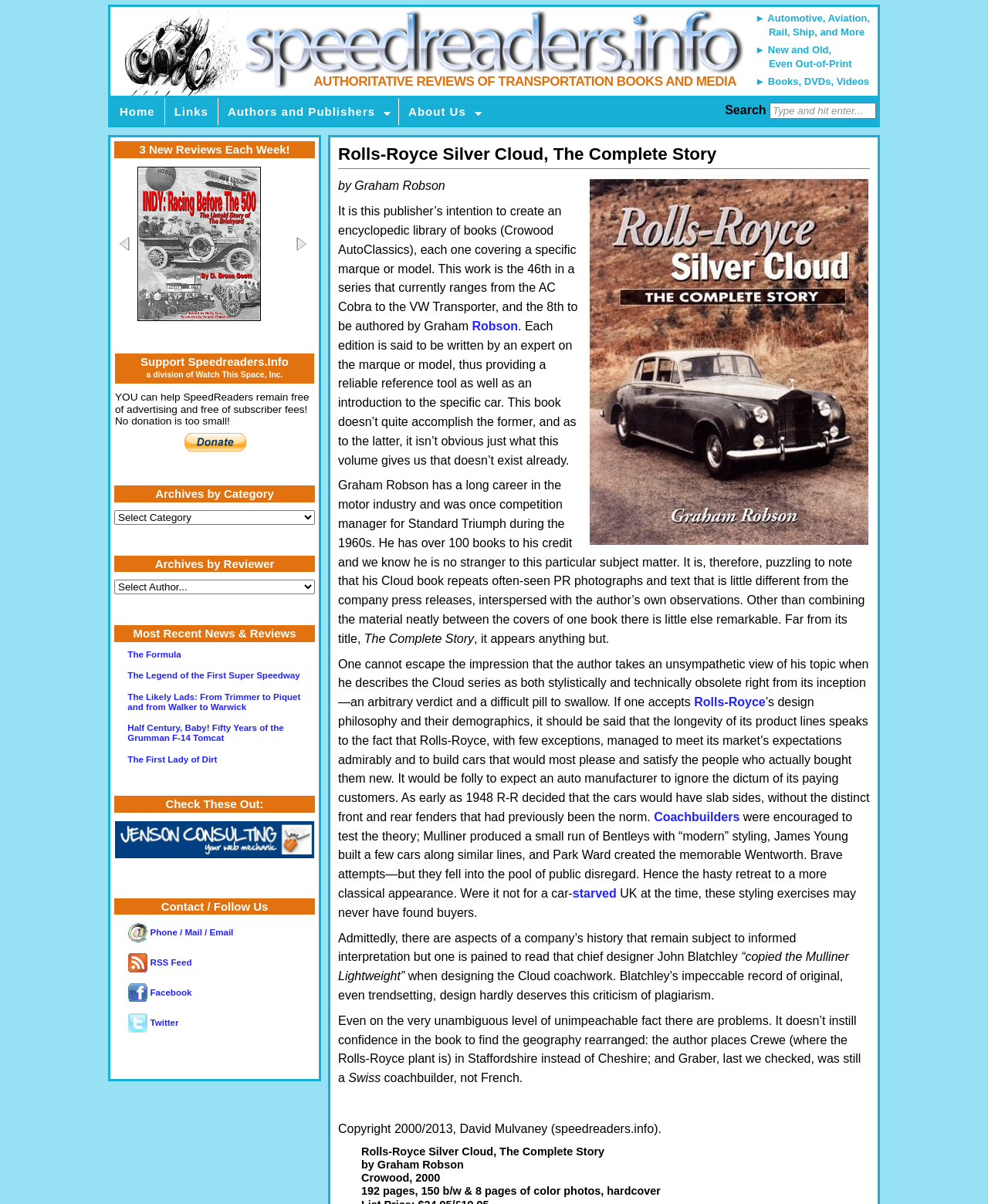Determine the main text heading of the webpage and provide its content.

Rolls-Royce Silver Cloud, The Complete Story